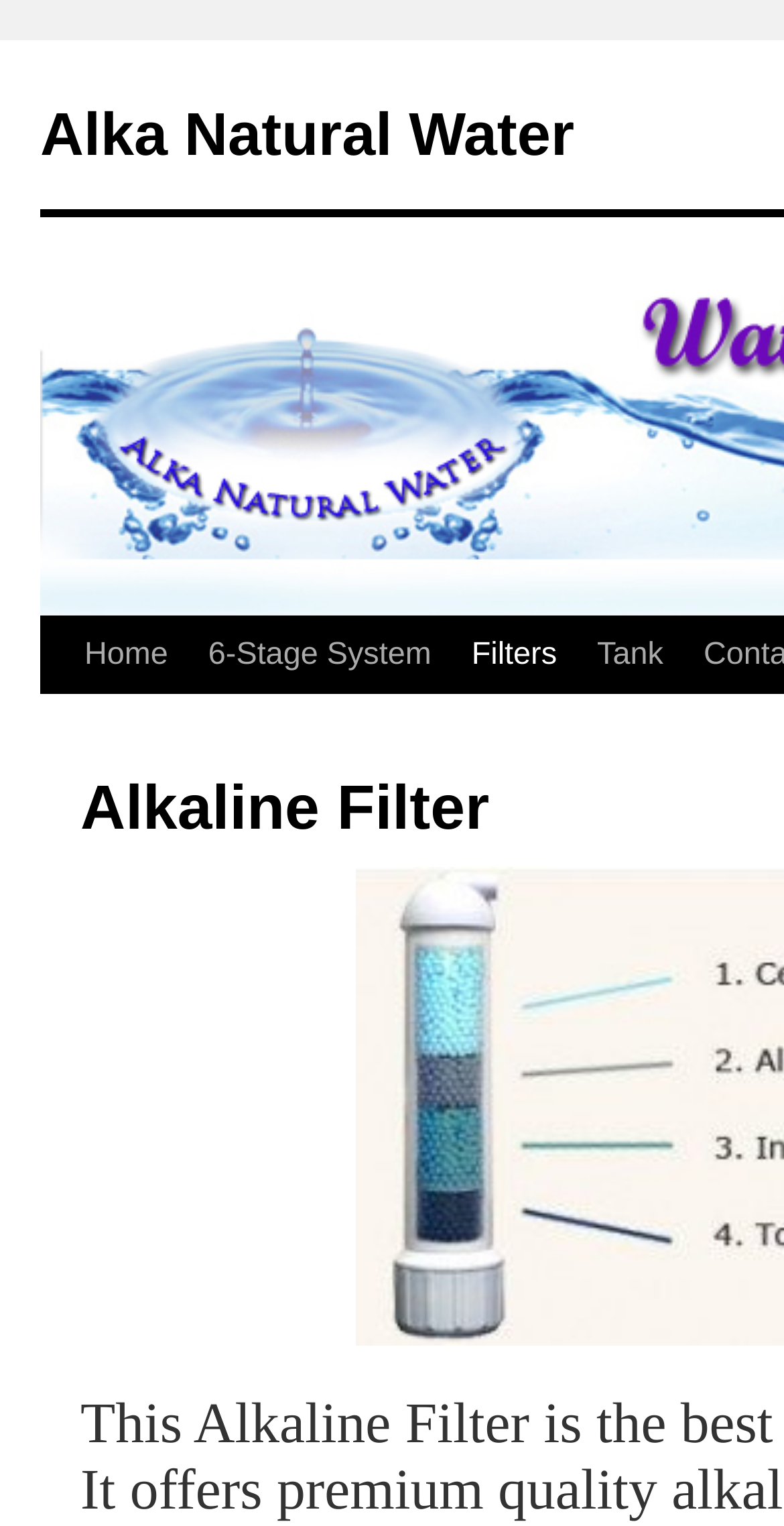Please determine the bounding box coordinates, formatted as (top-left x, top-left y, bottom-right x, bottom-right y), with all values as floating point numbers between 0 and 1. Identify the bounding box of the region described as: 6-Stage System

[0.222, 0.405, 0.511, 0.505]